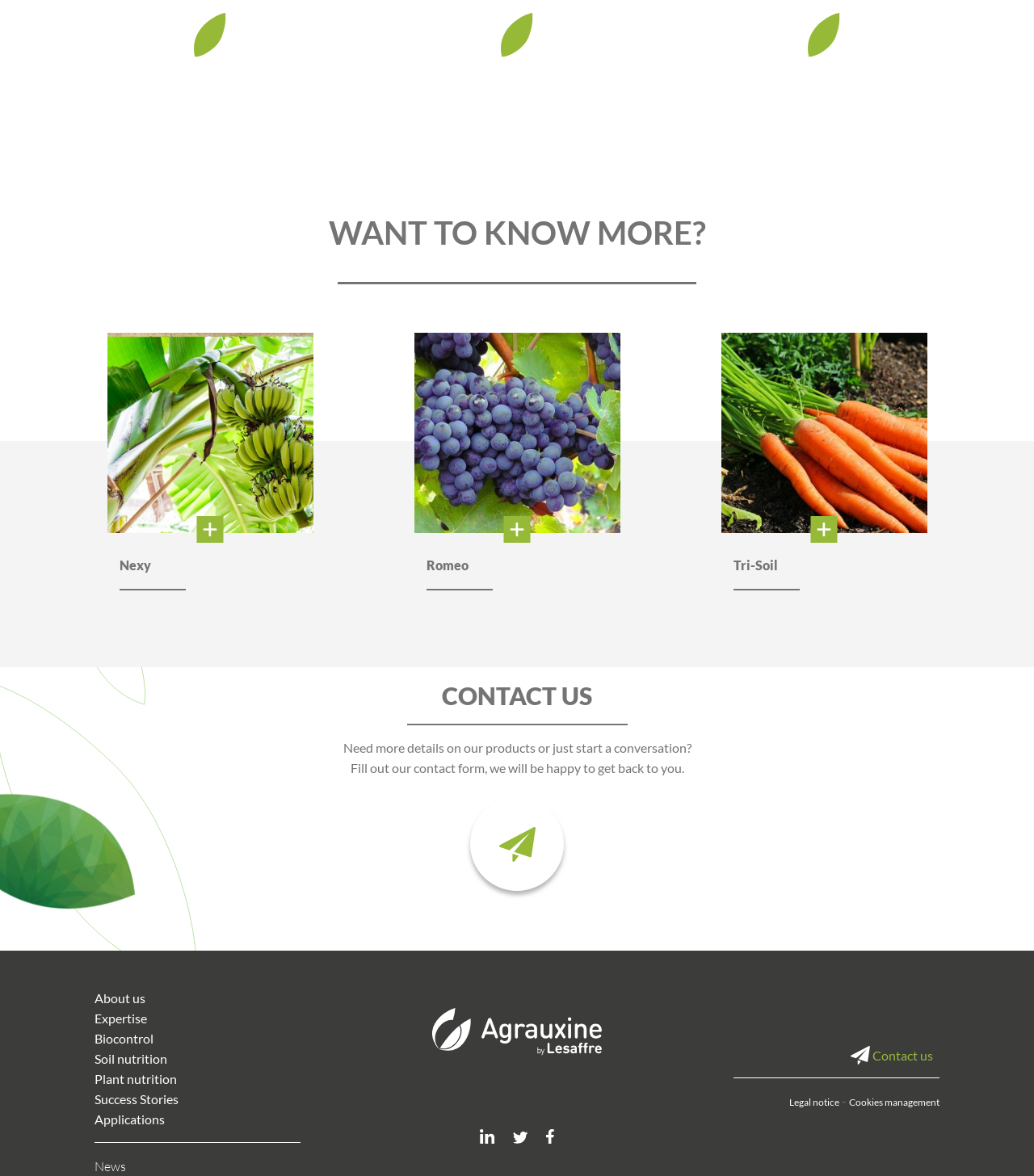Determine the bounding box coordinates of the element that should be clicked to execute the following command: "Read Success Stories".

[0.091, 0.928, 0.172, 0.941]